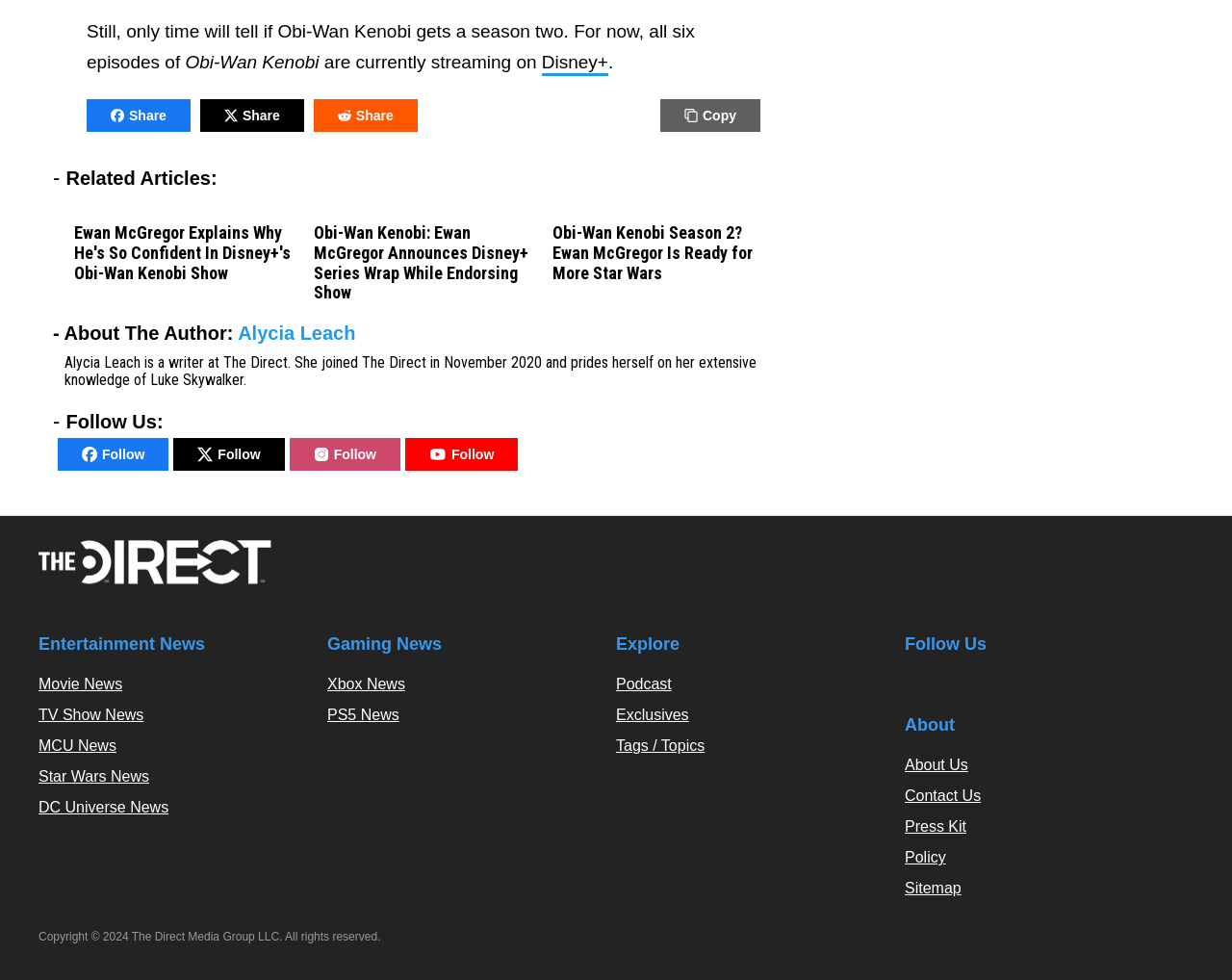Locate the bounding box coordinates of the element I should click to achieve the following instruction: "Follow The Direct on Twitter".

[0.734, 0.684, 0.742, 0.709]